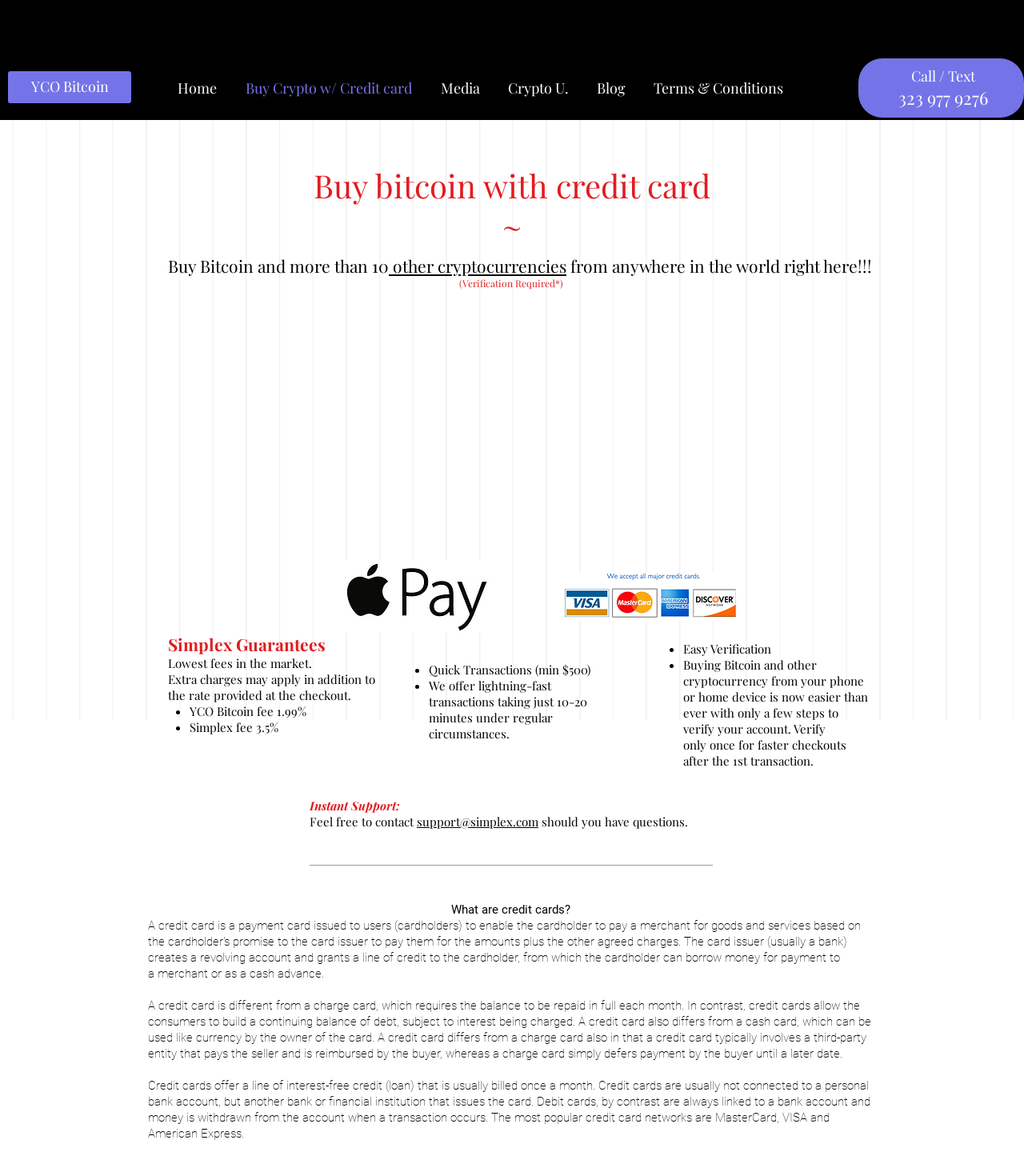Provide the bounding box coordinates of the area you need to click to execute the following instruction: "Click on 'Home'".

[0.159, 0.055, 0.226, 0.082]